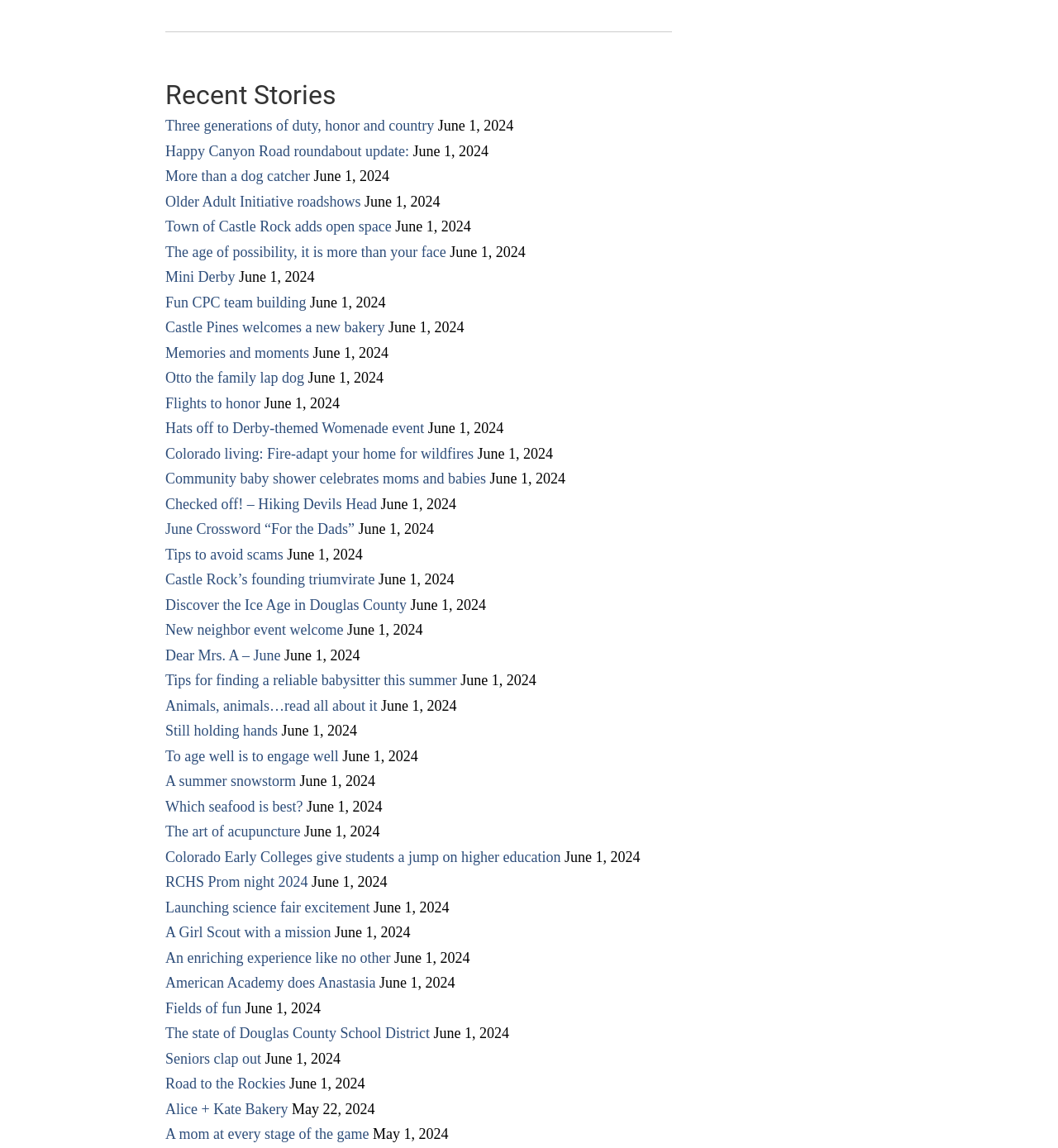Please determine the bounding box coordinates for the element with the description: "Mini Derby".

[0.156, 0.234, 0.222, 0.249]